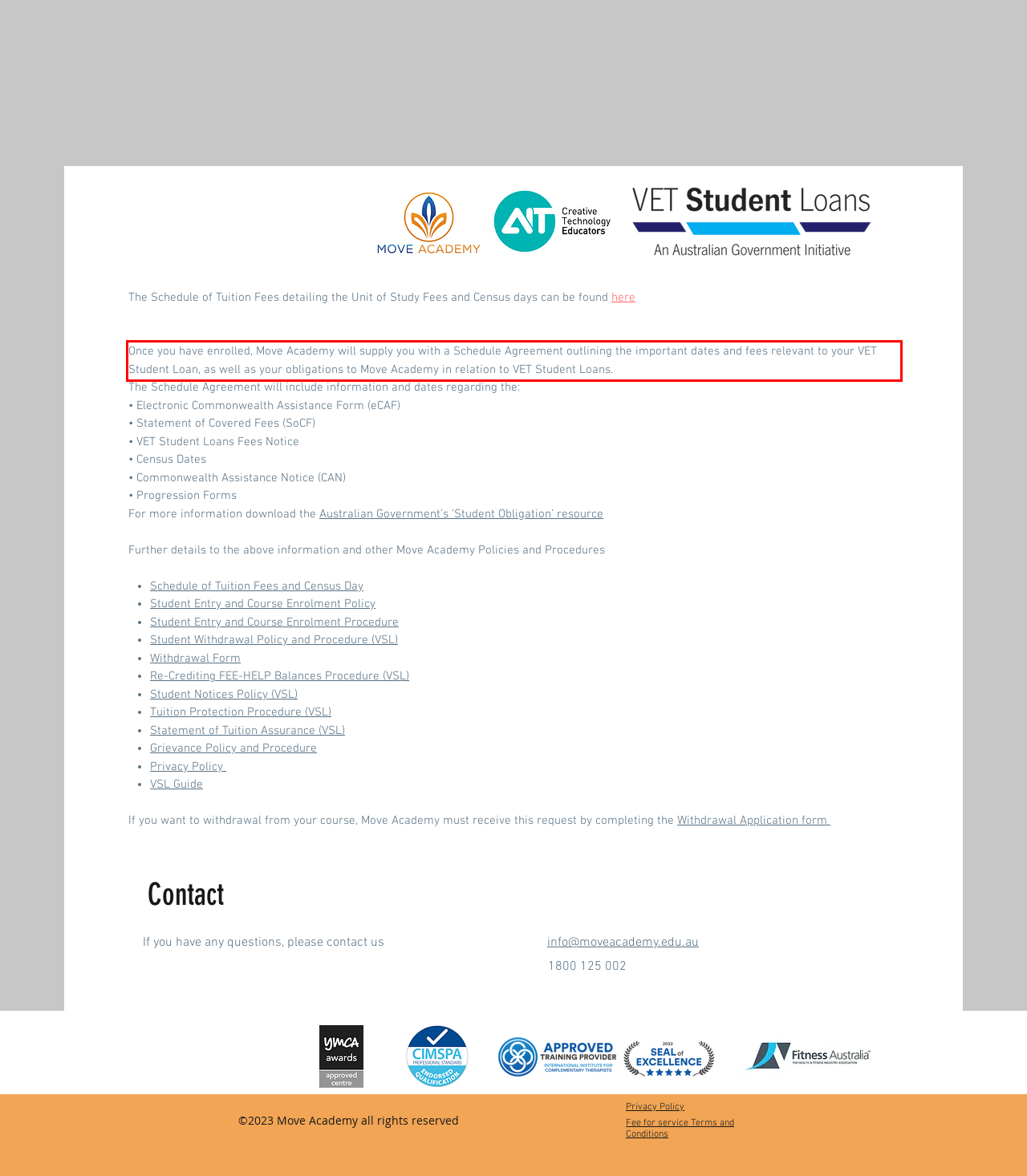There is a screenshot of a webpage with a red bounding box around a UI element. Please use OCR to extract the text within the red bounding box.

Once you have enrolled, Move Academy will supply you with a Schedule Agreement outlining the important dates and fees relevant to your VET Student Loan, as well as your obligations to Move Academy in relation to VET Student Loans.